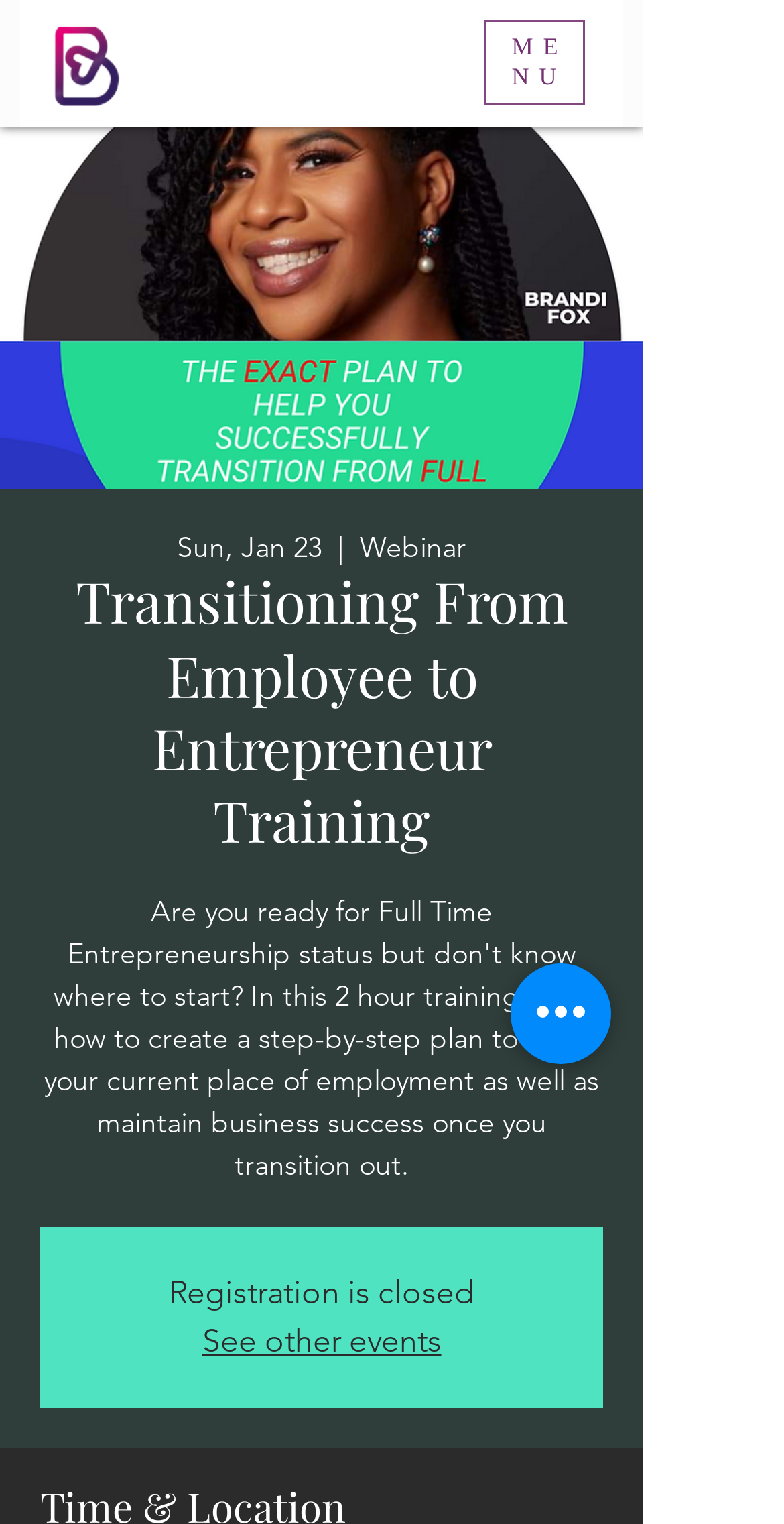What is the logo image filename?
Based on the visual details in the image, please answer the question thoroughly.

The logo image is located at the top left corner of the webpage, and its filename is 'new logo.png'.